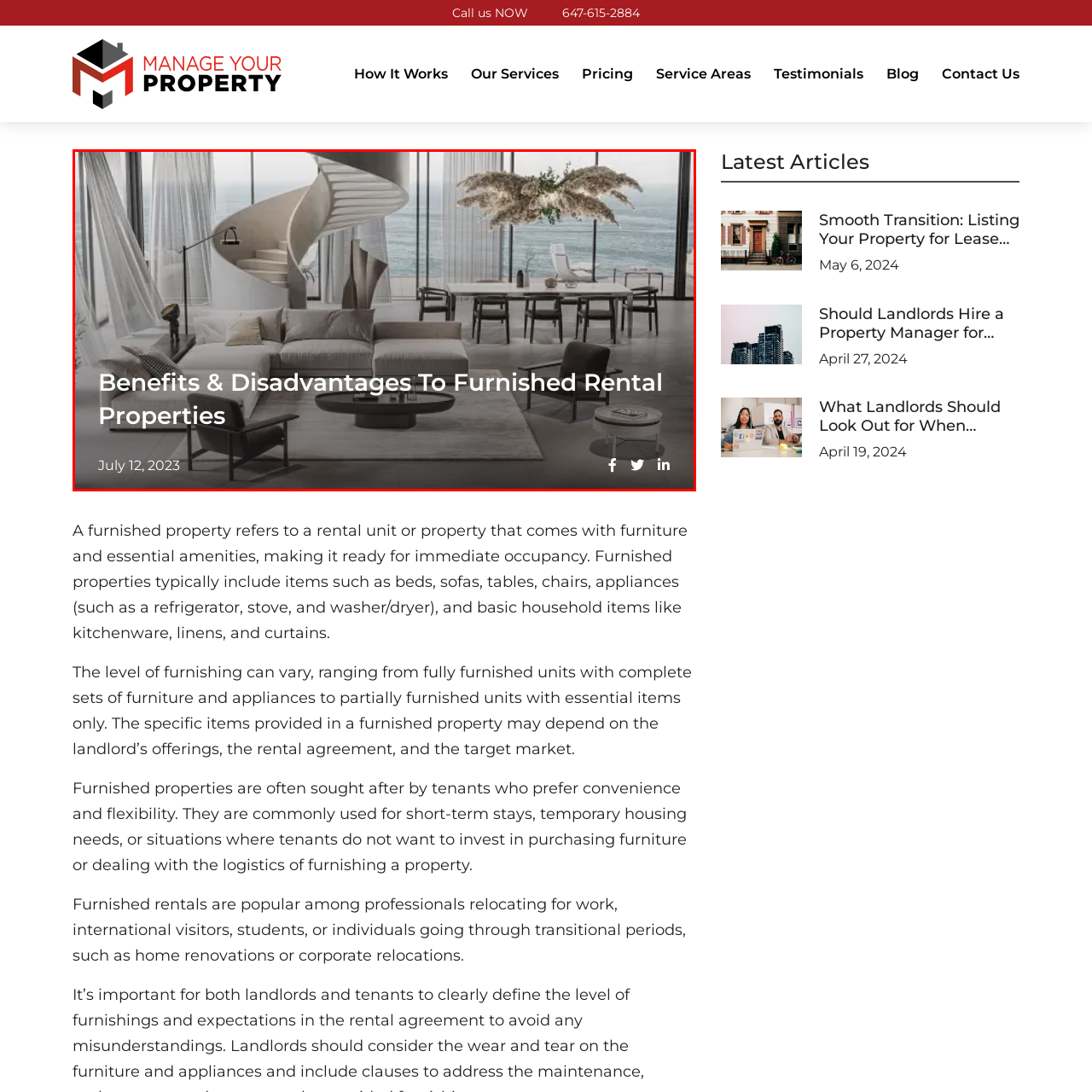Create a detailed narrative describing the image bounded by the red box.

The image showcases a stylish and modern interior of a furnished rental property, highlighting the theme of the article titled "Benefits & Disadvantages To Furnished Rental Properties." The space features a spacious layout with a plush sofa, elegant decor elements, and a panoramic view of the ocean through large windows, creating an inviting atmosphere. A spiral staircase elegantly ascends in the background, adding a touch of sophistication. The caption further emphasizes the article's focus, noting the relevance of furnished rentals for a variety of tenants, from short-term visitors to professionals on the move. The date, July 12, 2023, suggests the article's timeliness in discussing current trends in rental living.